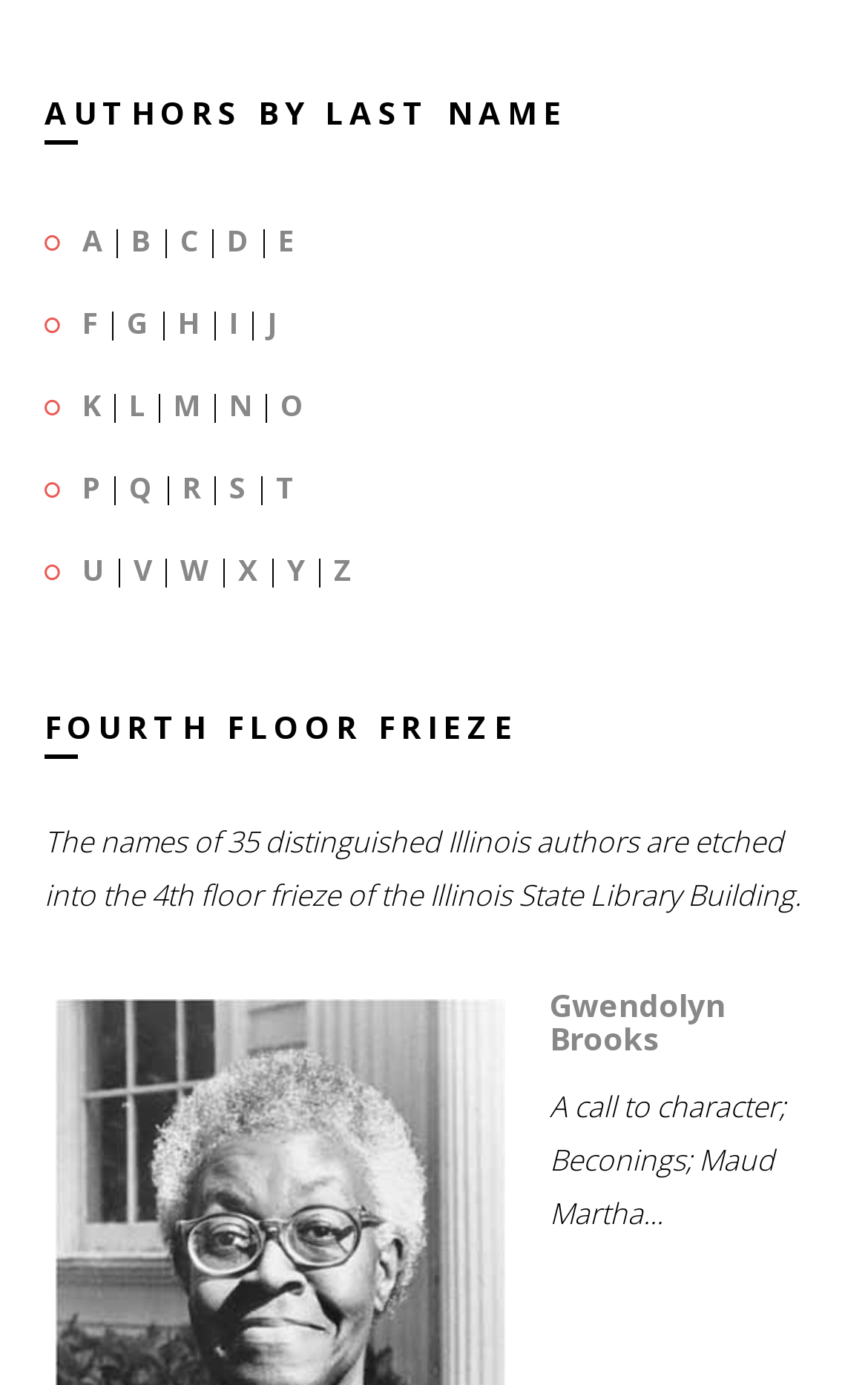Identify the bounding box for the element characterized by the following description: "Gwendolyn Brooks".

[0.634, 0.71, 0.836, 0.765]